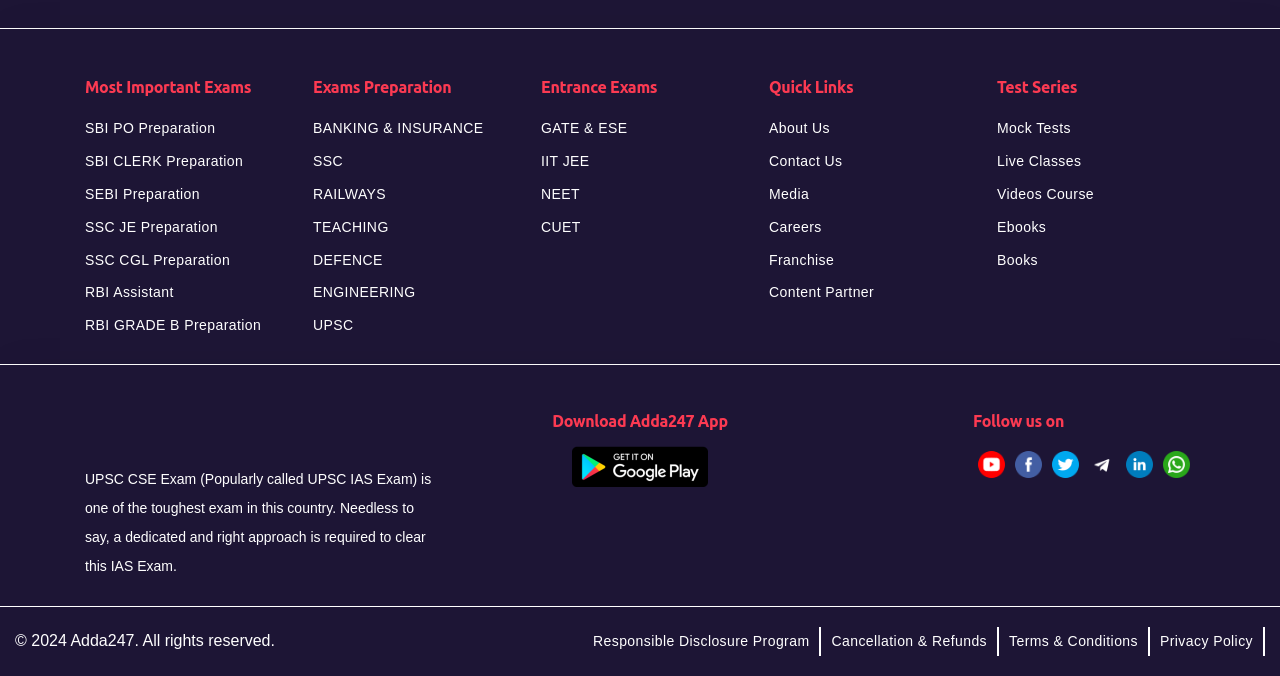What is the purpose of the 'Download Adda247 App' section?
Based on the image, give a concise answer in the form of a single word or short phrase.

To download the app